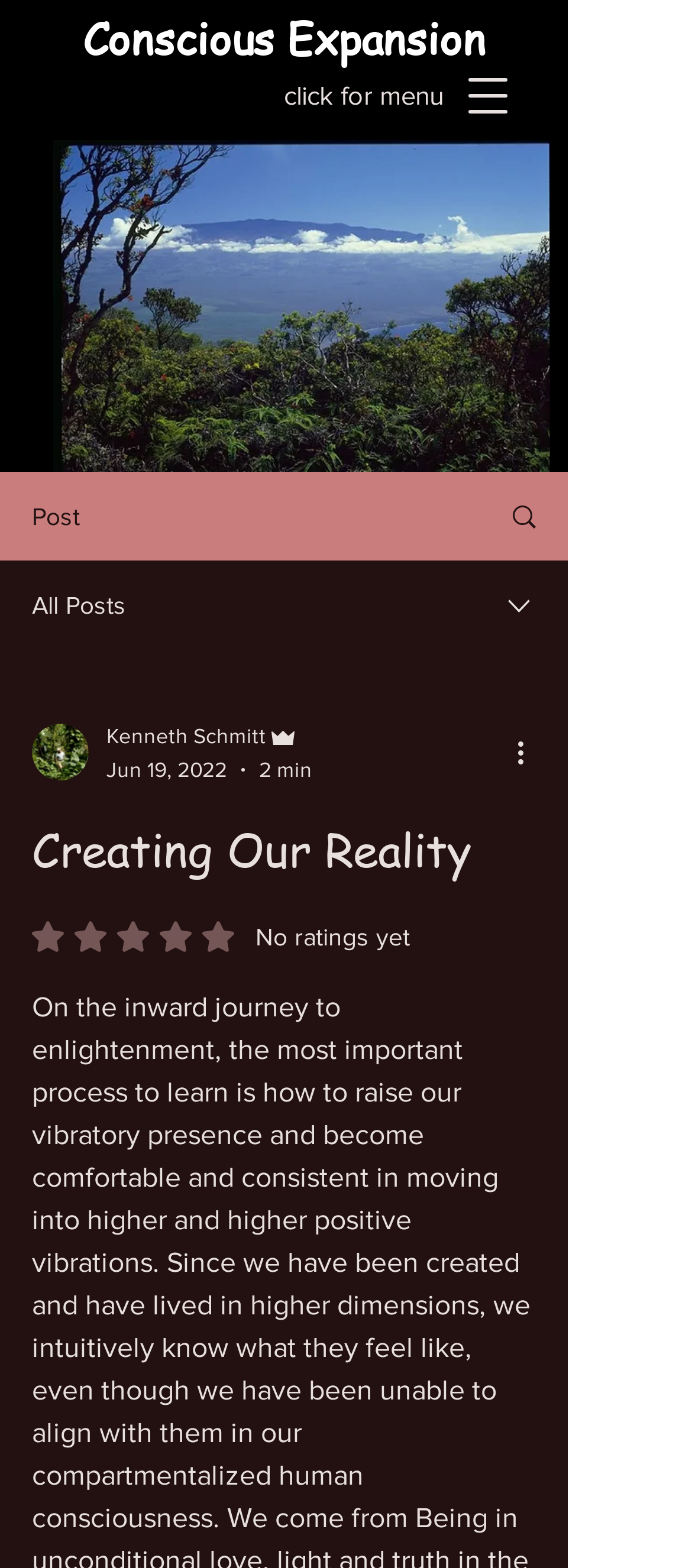Look at the image and write a detailed answer to the question: 
What type of content is being displayed?

The presence of a heading element 'Creating Our Reality' and a combobox with a writer's picture and details suggests that the webpage is displaying a blog post.